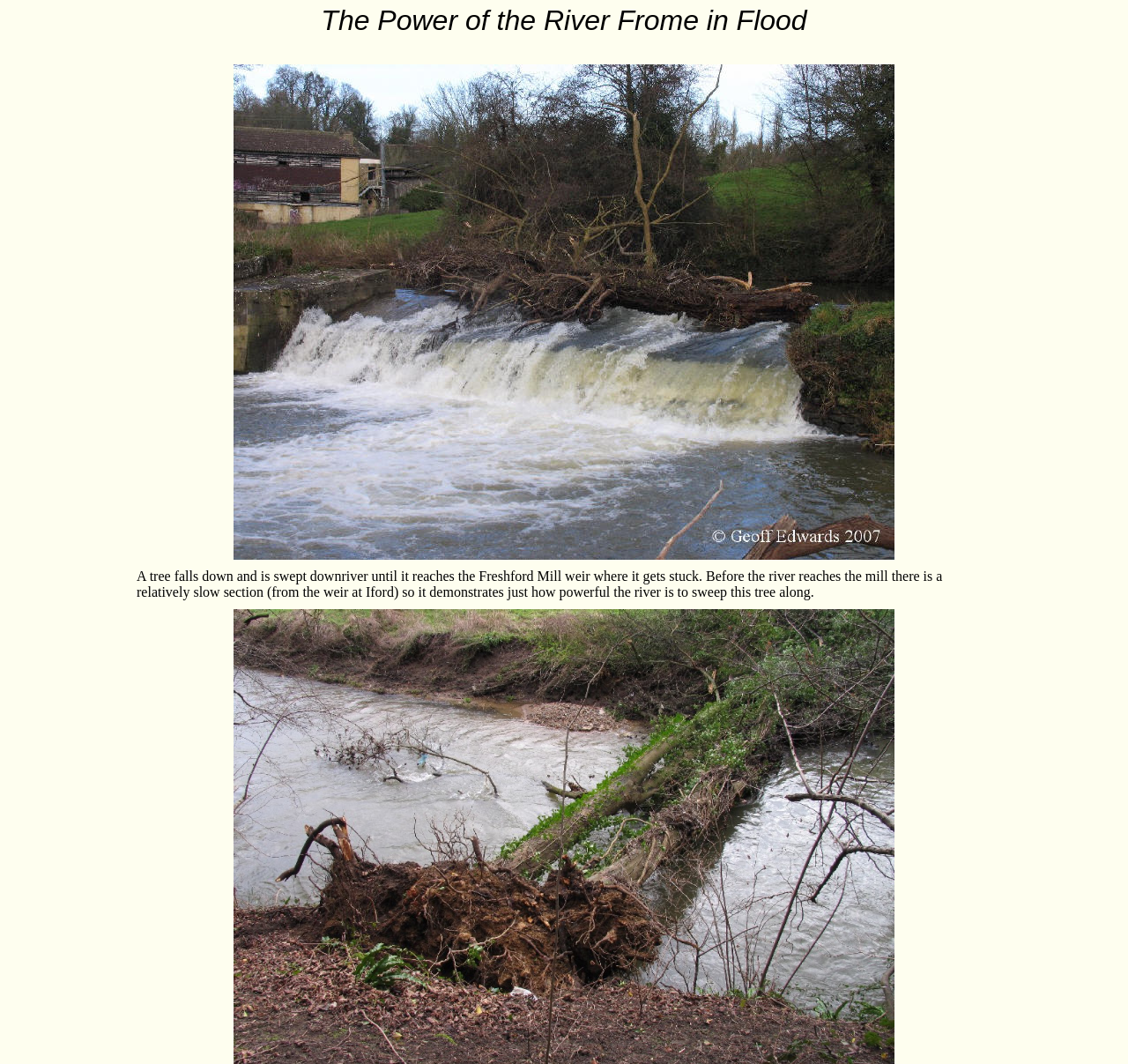Give a concise answer of one word or phrase to the question: 
What is the topic of the webpage?

Flood power of River Frome